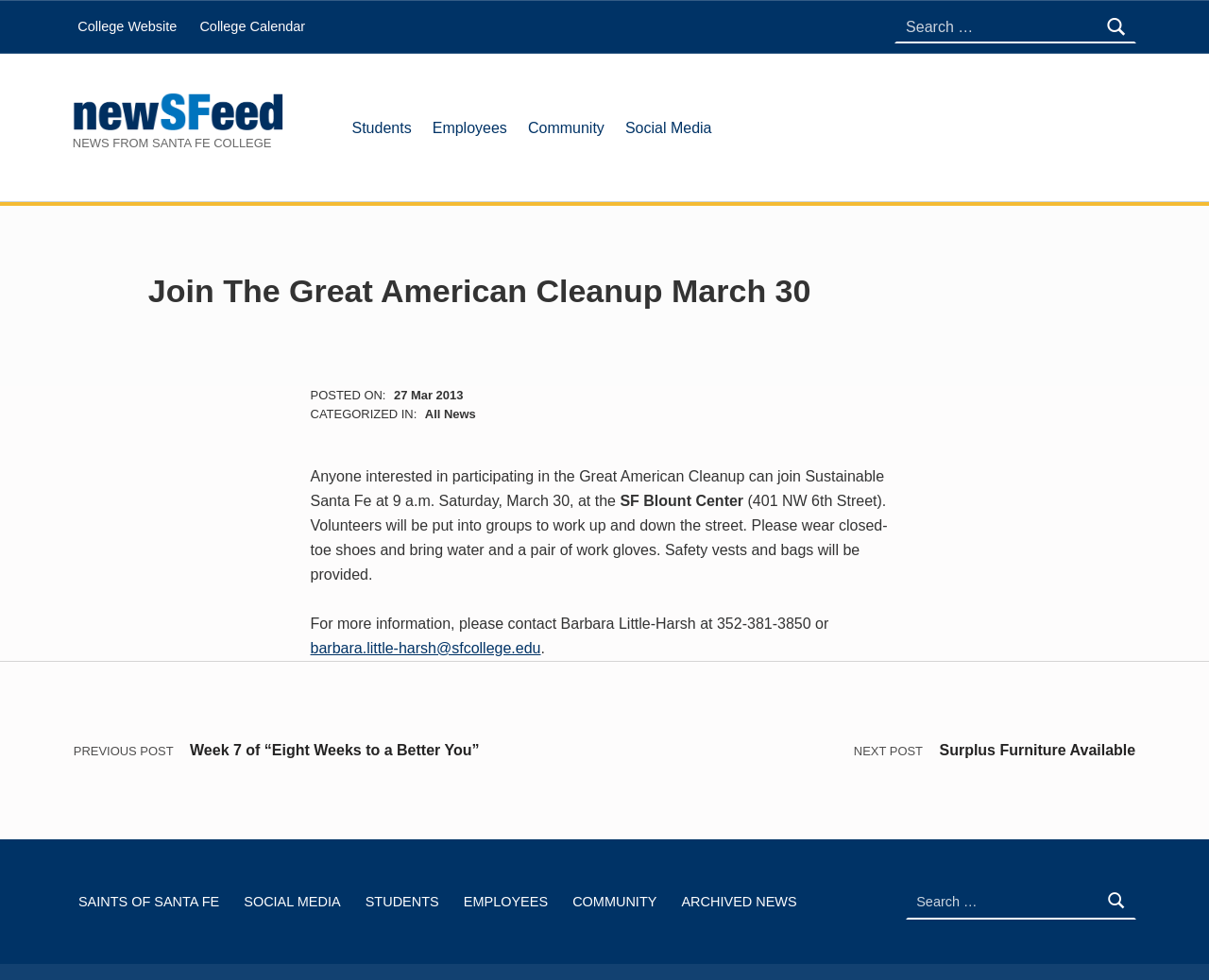Identify the bounding box coordinates of the region I need to click to complete this instruction: "Join the Great American Cleanup".

[0.06, 0.2, 0.94, 0.394]